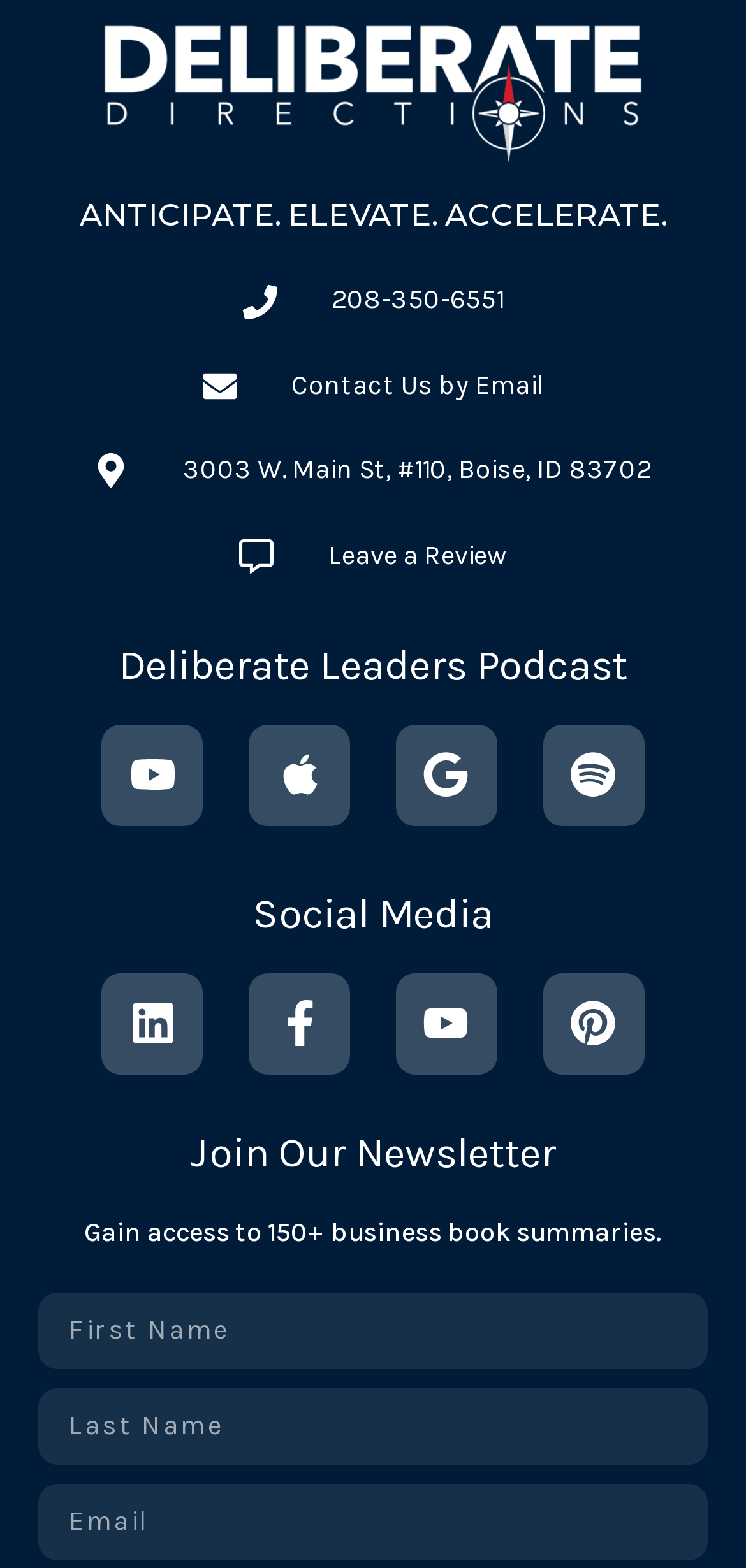Please identify the bounding box coordinates of the area that needs to be clicked to follow this instruction: "Contact us by email".

[0.051, 0.227, 0.949, 0.266]